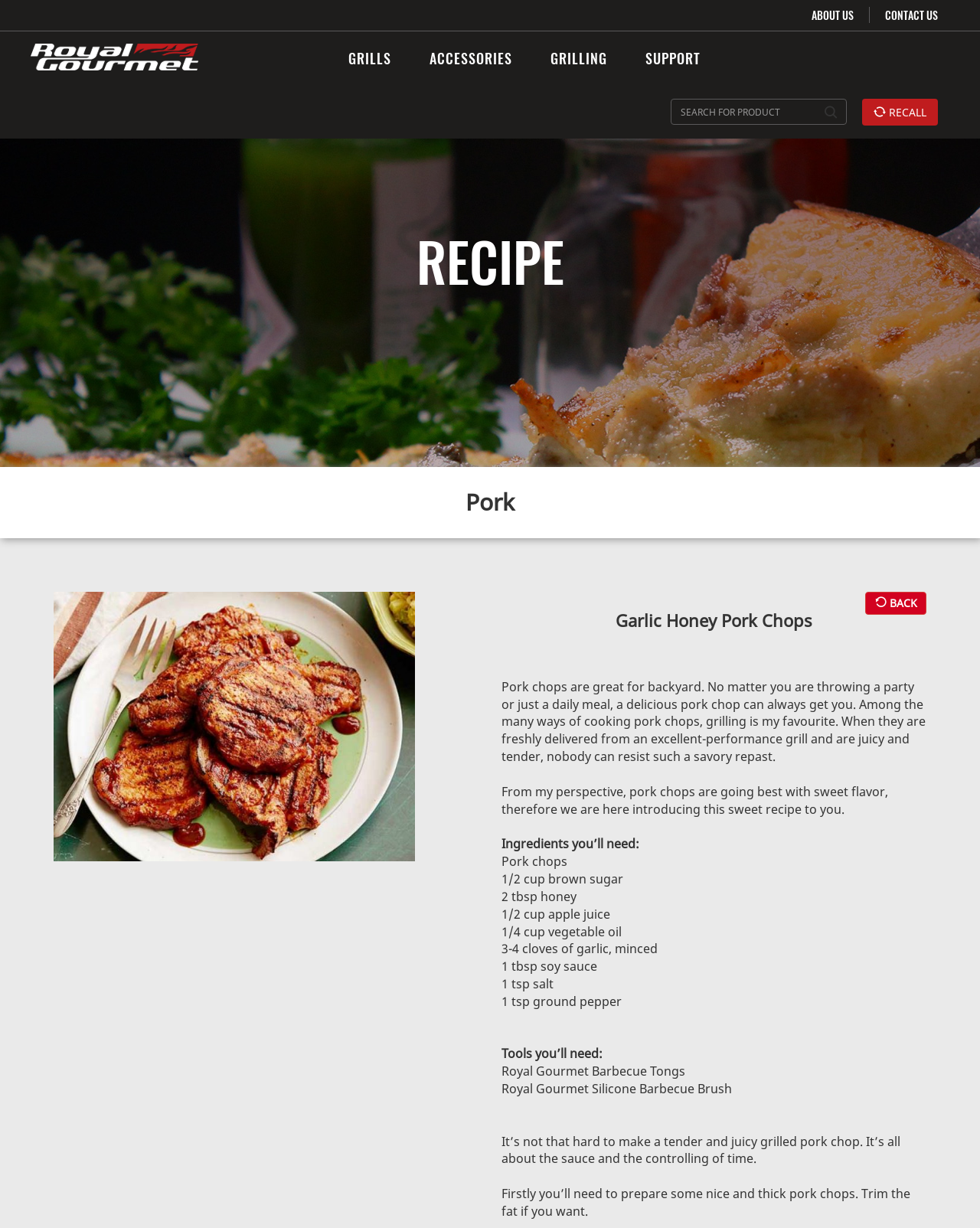Provide a single word or phrase answer to the question: 
What is the purpose of the 'SEARCH FOR PRODUCT' textbox?

Search for products